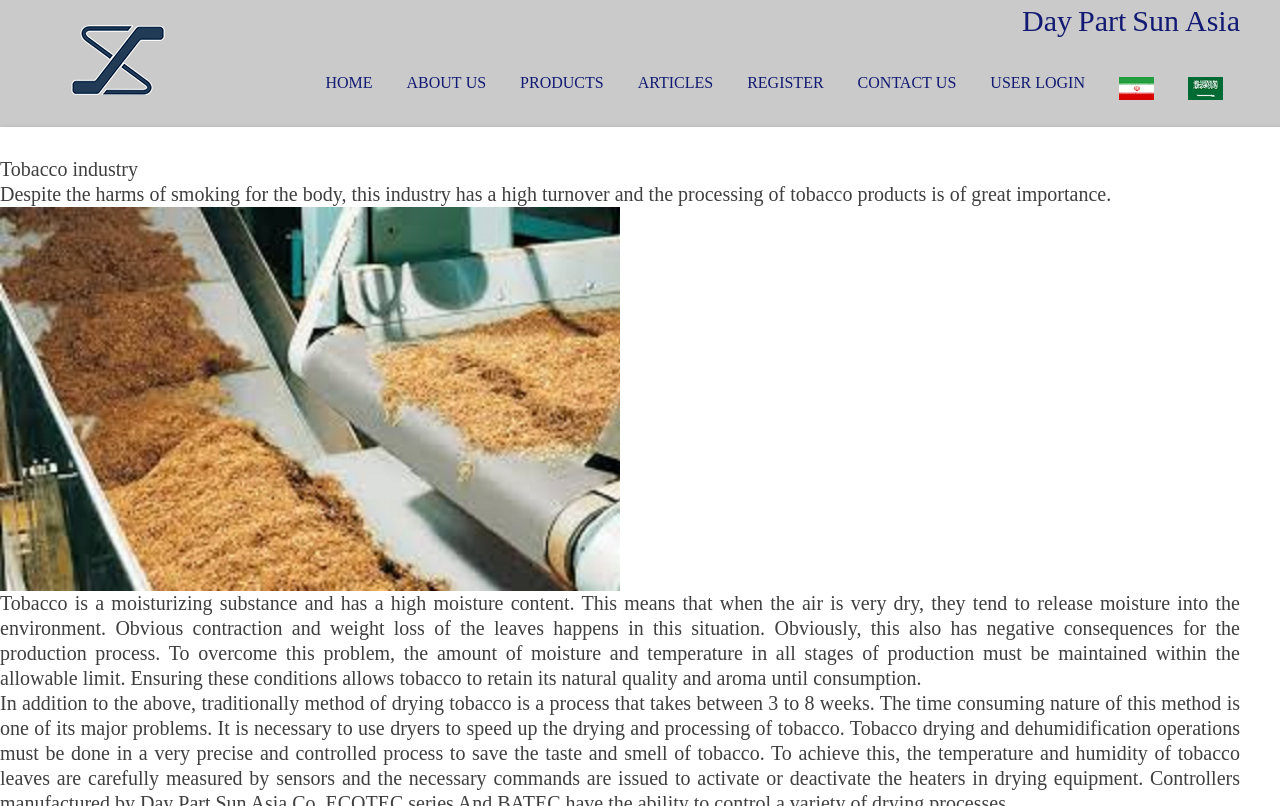Could you provide the bounding box coordinates for the portion of the screen to click to complete this instruction: "Login to user account"?

[0.76, 0.062, 0.861, 0.149]